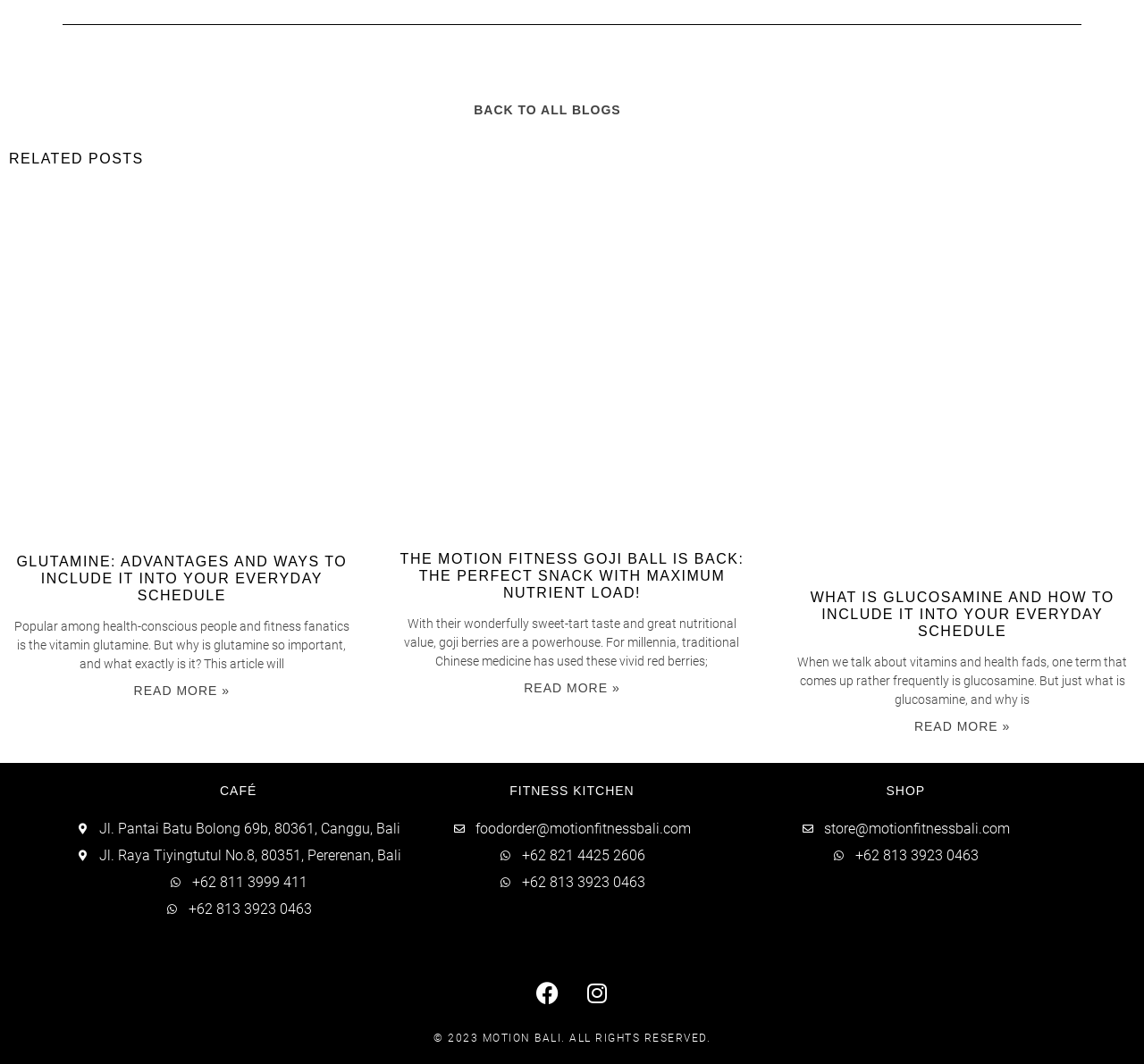Please find the bounding box coordinates for the clickable element needed to perform this instruction: "Read more about Glutamine: advantages and ways to include it into your everyday schedule".

[0.117, 0.641, 0.201, 0.658]